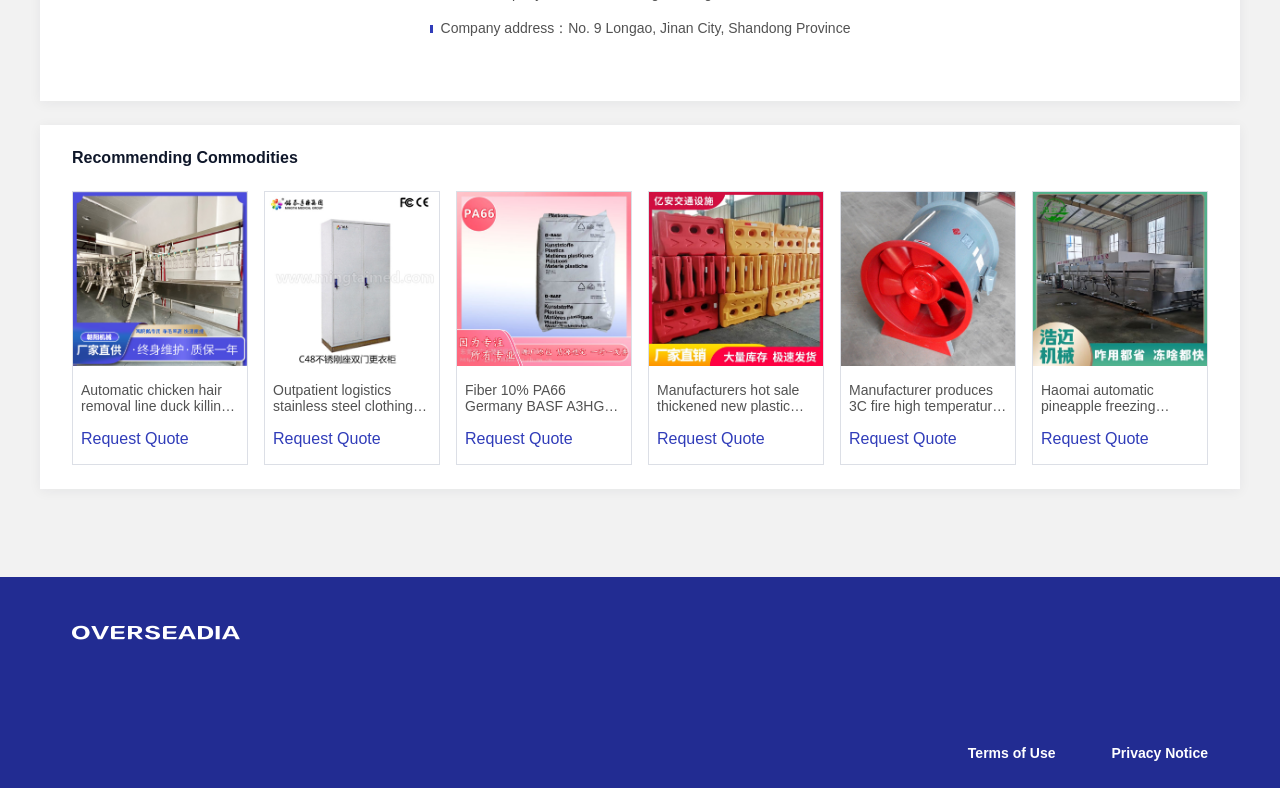Determine the bounding box coordinates of the target area to click to execute the following instruction: "Read the terms of use."

[0.756, 0.946, 0.825, 0.966]